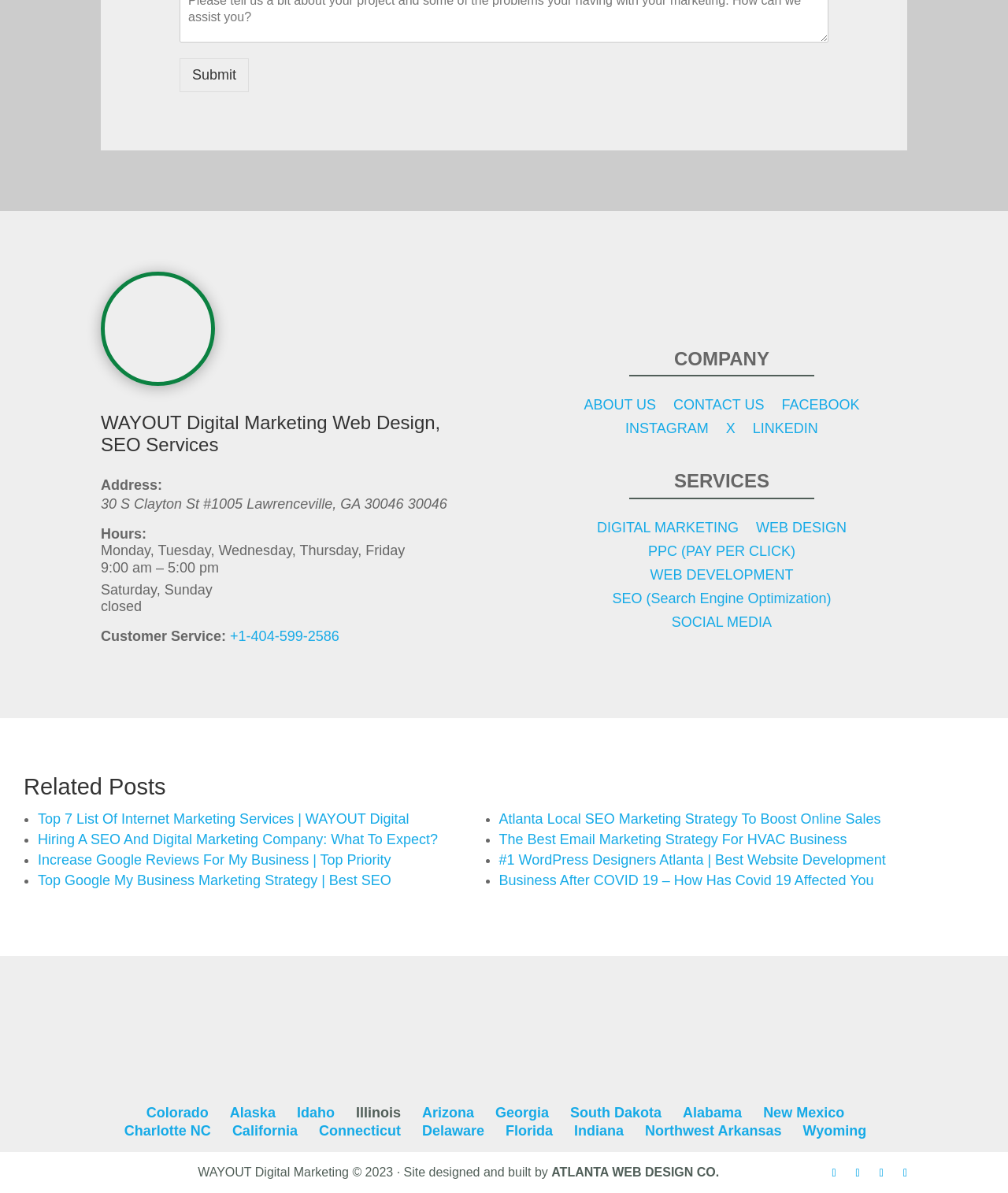Answer the question with a brief word or phrase:
What is the address of the company?

30 S Clayton St #1005, Lawrenceville, GA 30046